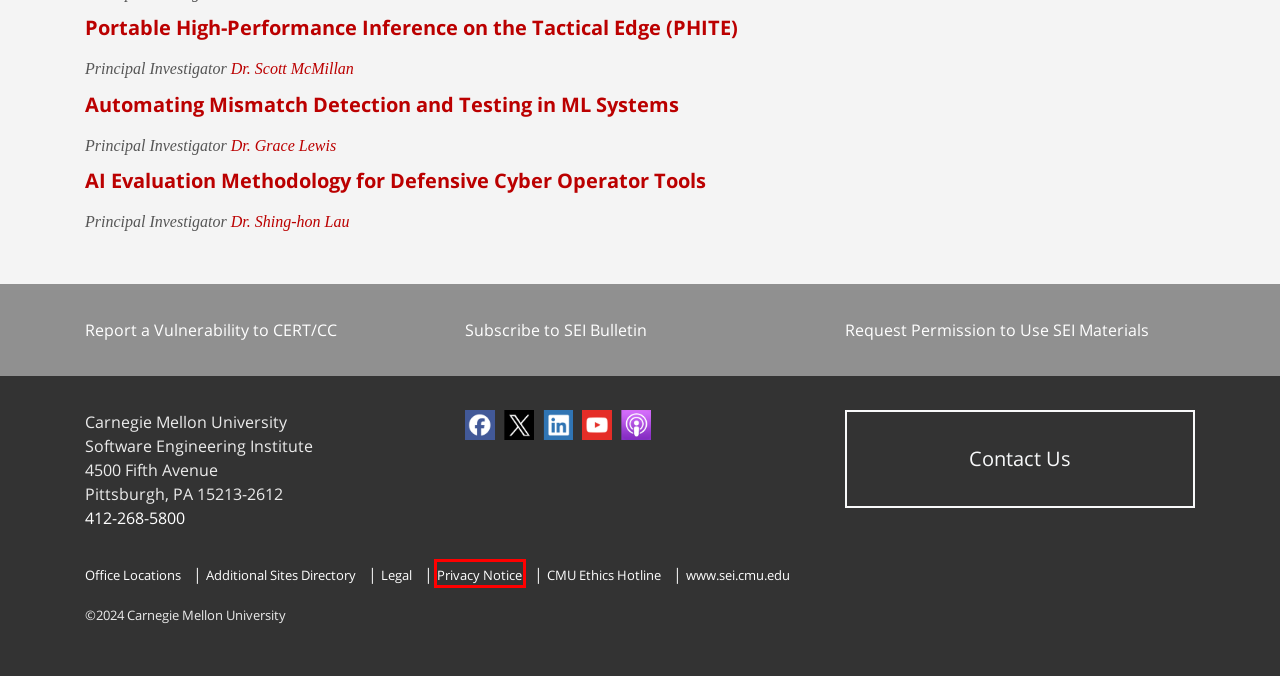Analyze the given webpage screenshot and identify the UI element within the red bounding box. Select the webpage description that best matches what you expect the new webpage to look like after clicking the element. Here are the candidates:
A. Shing-hon Lau | Author Profile, CMU Software Engineering Institute
B. Scott Mcmillan | Author Profile, CMU Software Engineering Institute
C. Homepage -     CMU - Carnegie Mellon University
D. CERT Vulnerability Notes Database
E. Shannon Gallagher | Author Profile, CMU Software Engineering Institute
F. Dominic Ross | Author Profile, CMU Software Engineering Institute
G. Privacy Notice | Software Engineering Institute
H. Grace Lewis | Author Profile, CMU Software Engineering Institute

G